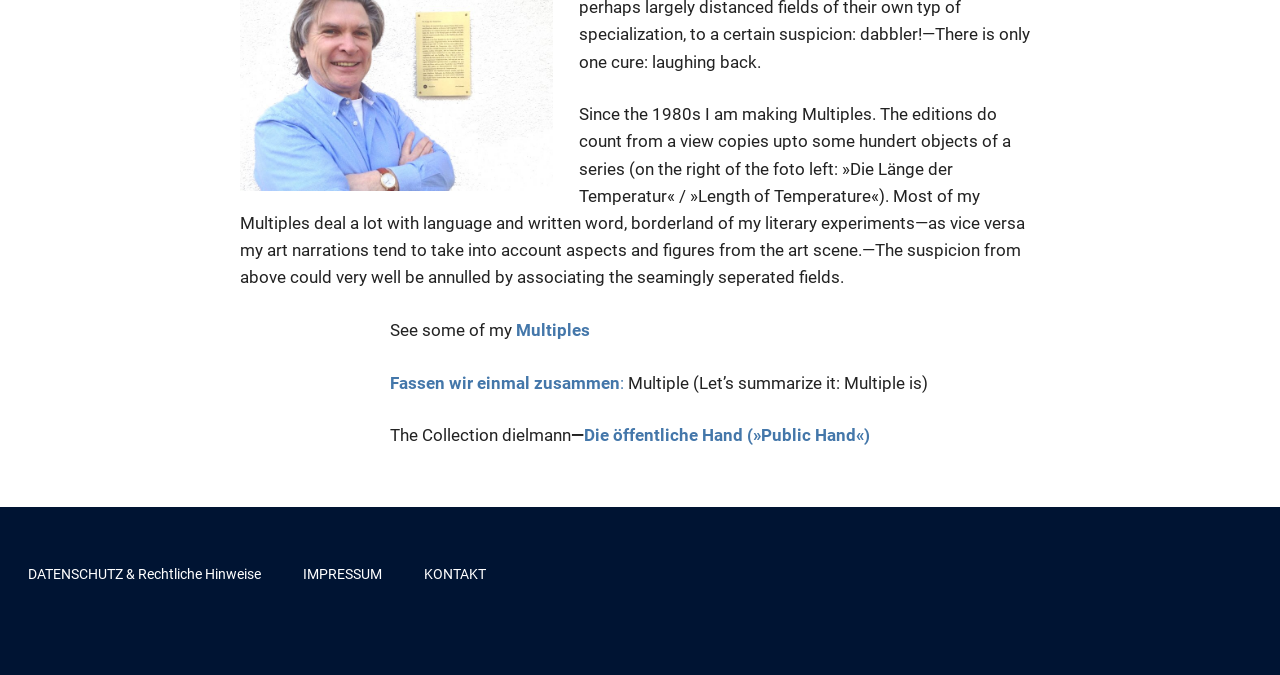Find the coordinates for the bounding box of the element with this description: "Fassen wir einmal zusammen:".

[0.305, 0.552, 0.488, 0.582]